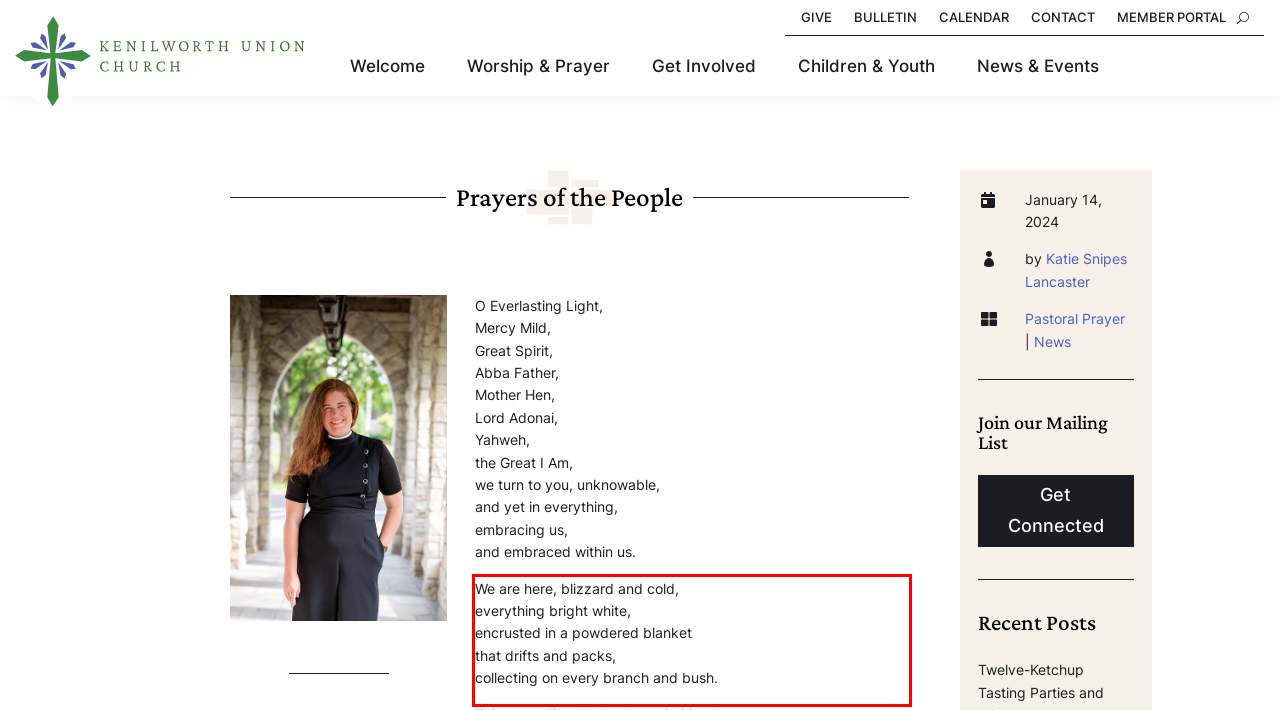You are given a webpage screenshot with a red bounding box around a UI element. Extract and generate the text inside this red bounding box.

We are here, blizzard and cold, everything bright white, encrusted in a powdered blanket that drifts and packs, collecting on every branch and bush.